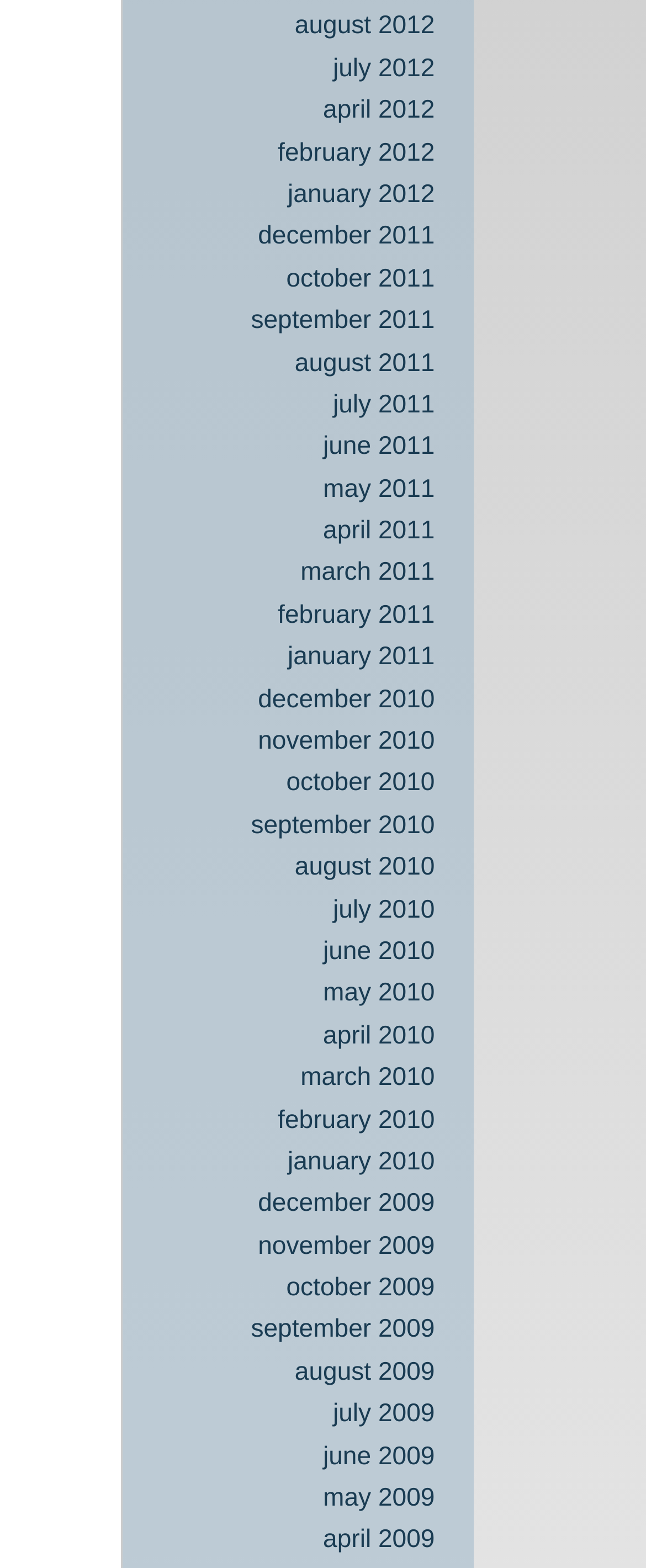With reference to the image, please provide a detailed answer to the following question: What is the latest month listed in 2011?

By examining the list of links, I found that the latest month listed in 2011 is September, which is located near the top of the list.